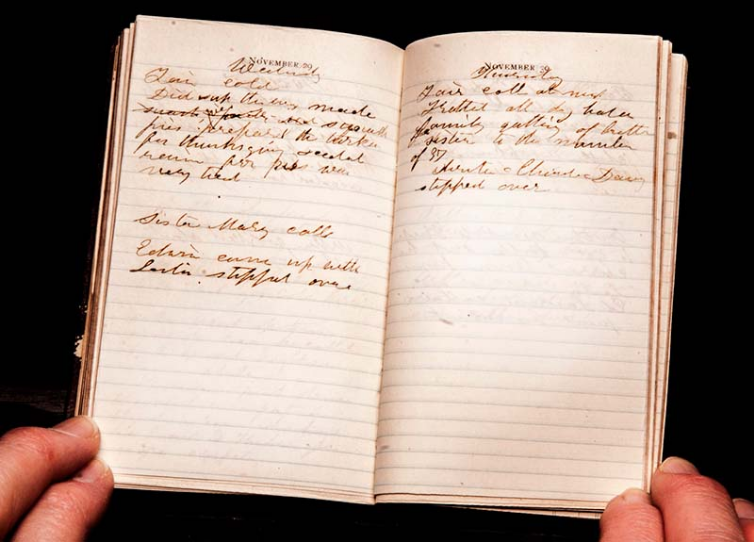Describe all the elements and aspects of the image comprehensively.

This image depicts an open vintage notebook featuring handwritten entries dated November 20 and 21. The left page includes notes on preparations for Thanksgiving, highlighting tasks such as making sweet potato pies and mentions of family activity, including a reference to a person named "Sister Mary" and "Edwin." The right page continues the thread of daily life, detailing further updates and family gatherings, with the ink showing signs of age yet retaining charming clarity. This personal account captures the spirit of Thanksgiving preparations in a bygone era, illustrating the significance of family gatherings and traditional recipes during this holiday season.